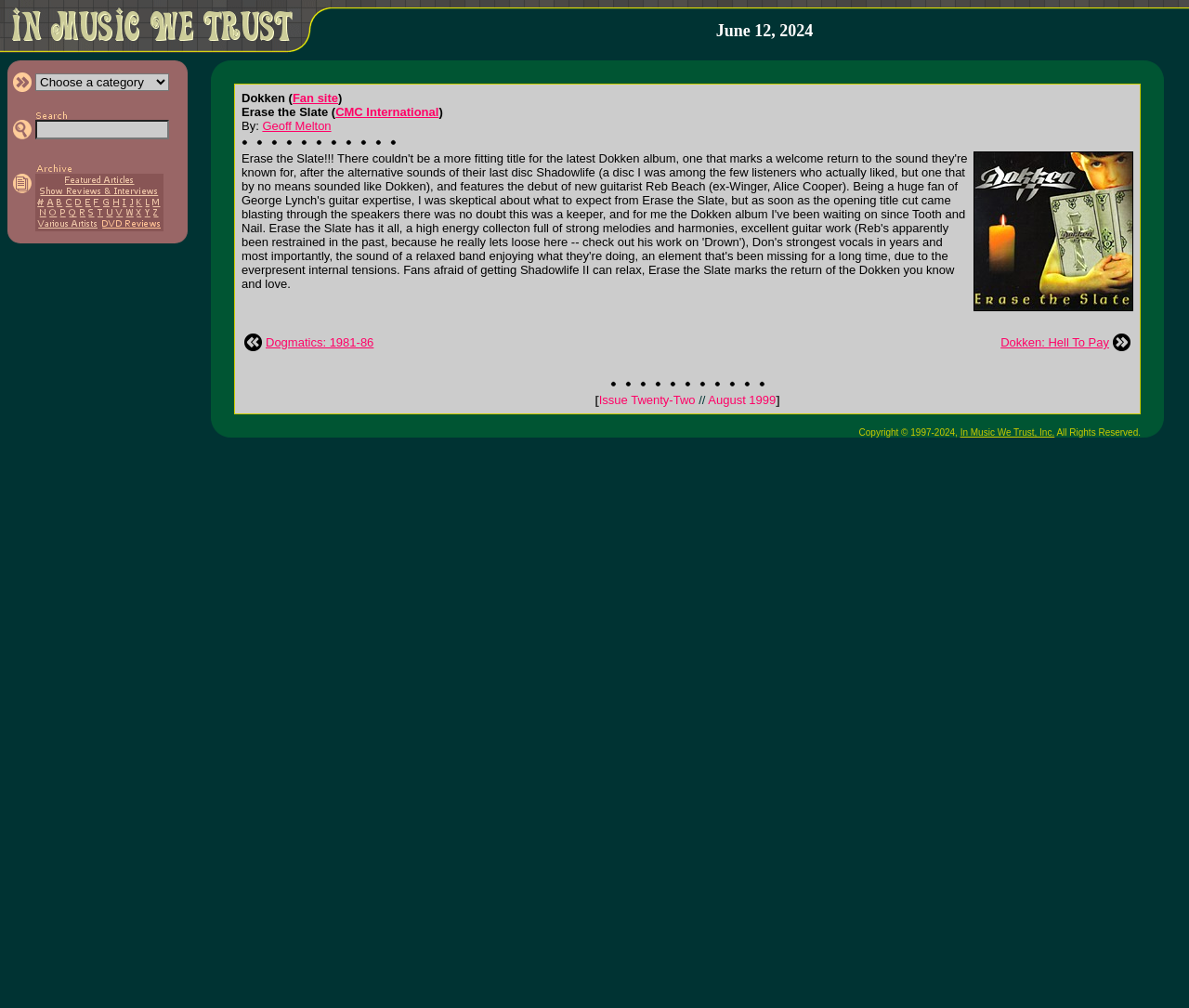What is the name of the author of the article?
Could you answer the question in a detailed manner, providing as much information as possible?

The article is written by Geoff Melton, who is a fan of Dokken and has written a review of their album 'Erase the Slate'.